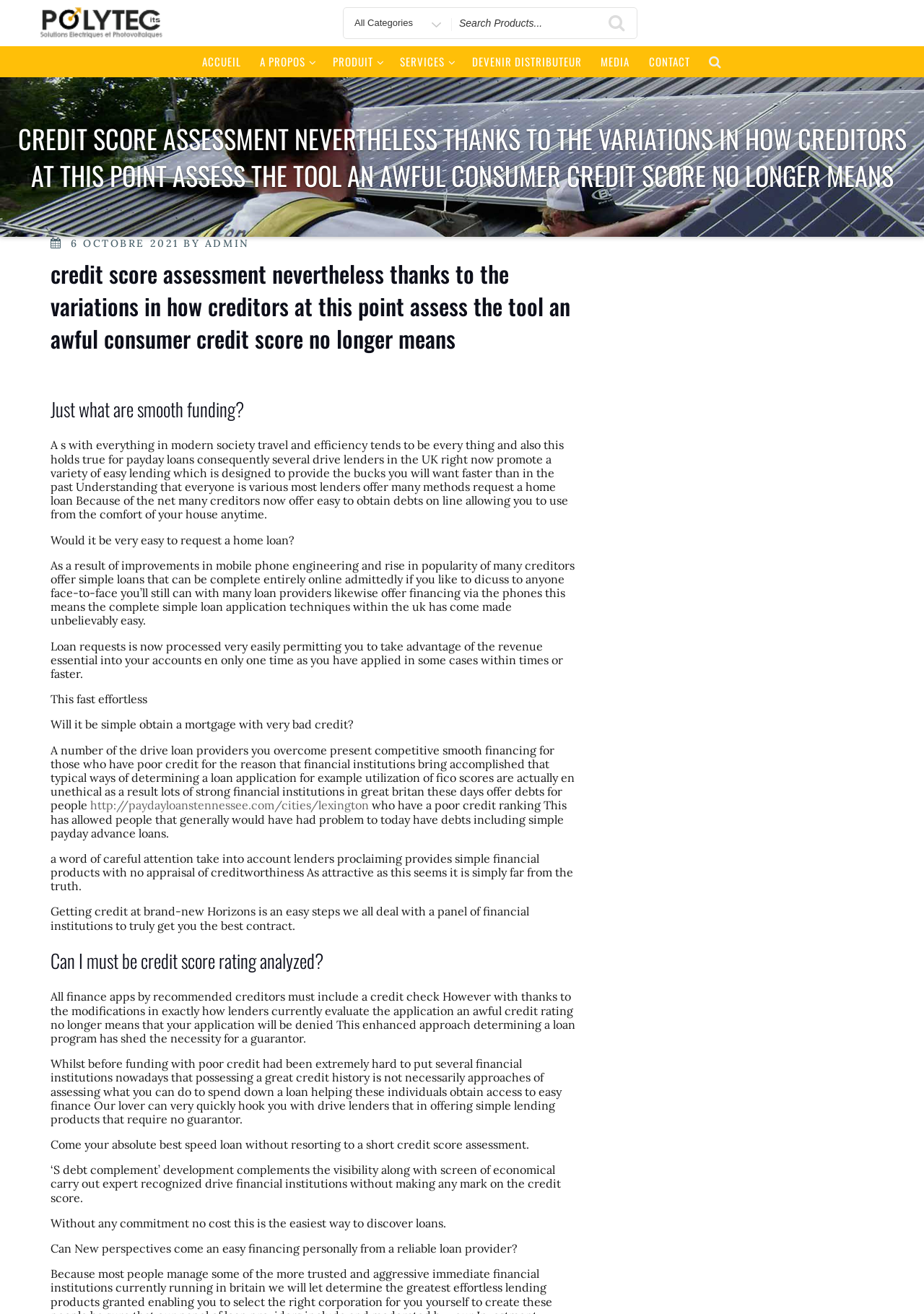Your task is to find and give the main heading text of the webpage.

credit score assessment nevertheless thanks to the variations in how creditors at this point assess the tool an awful consumer credit score no longer means